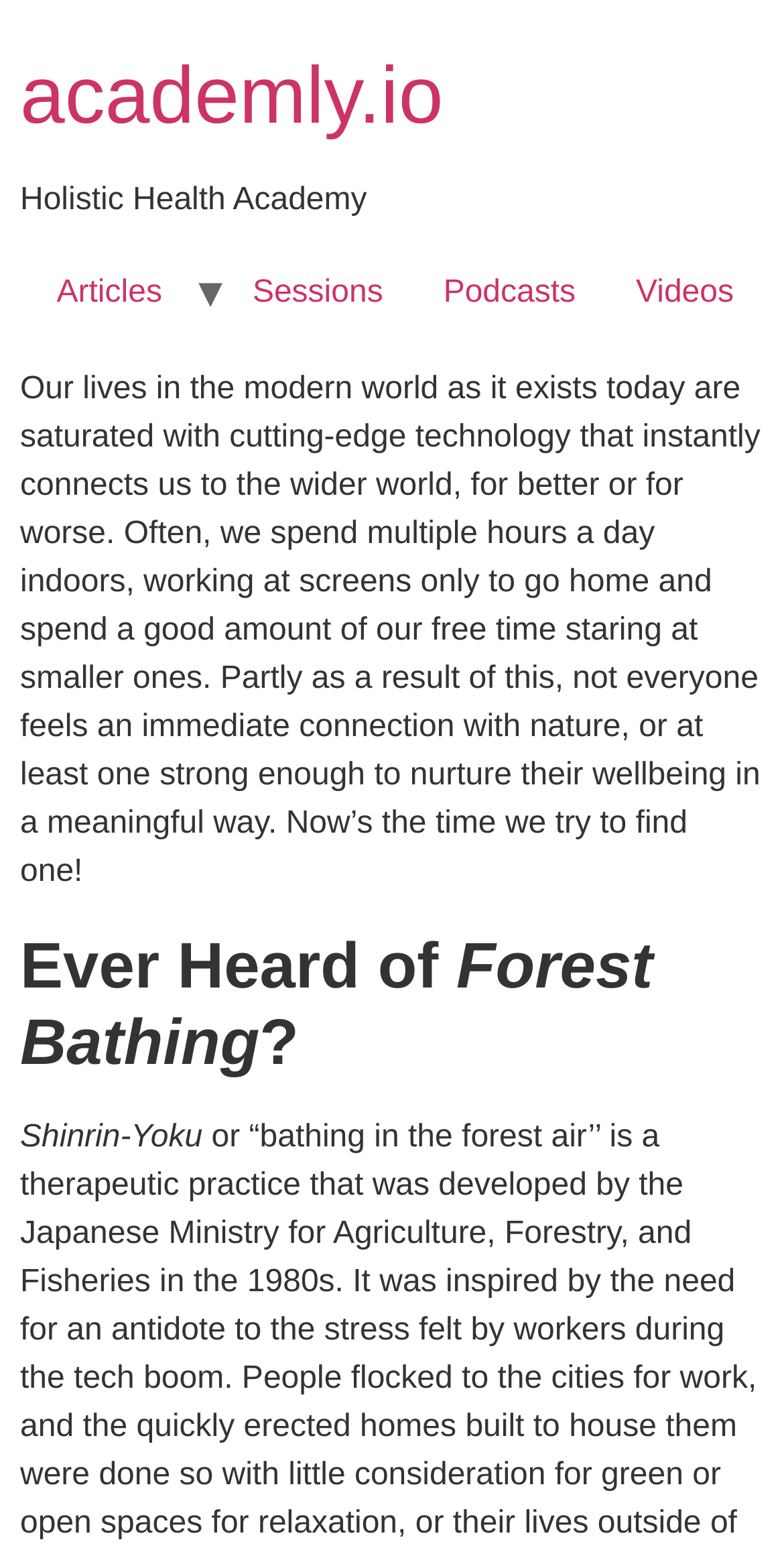What is the name of the academy?
Answer the question using a single word or phrase, according to the image.

Holistic Health Academy